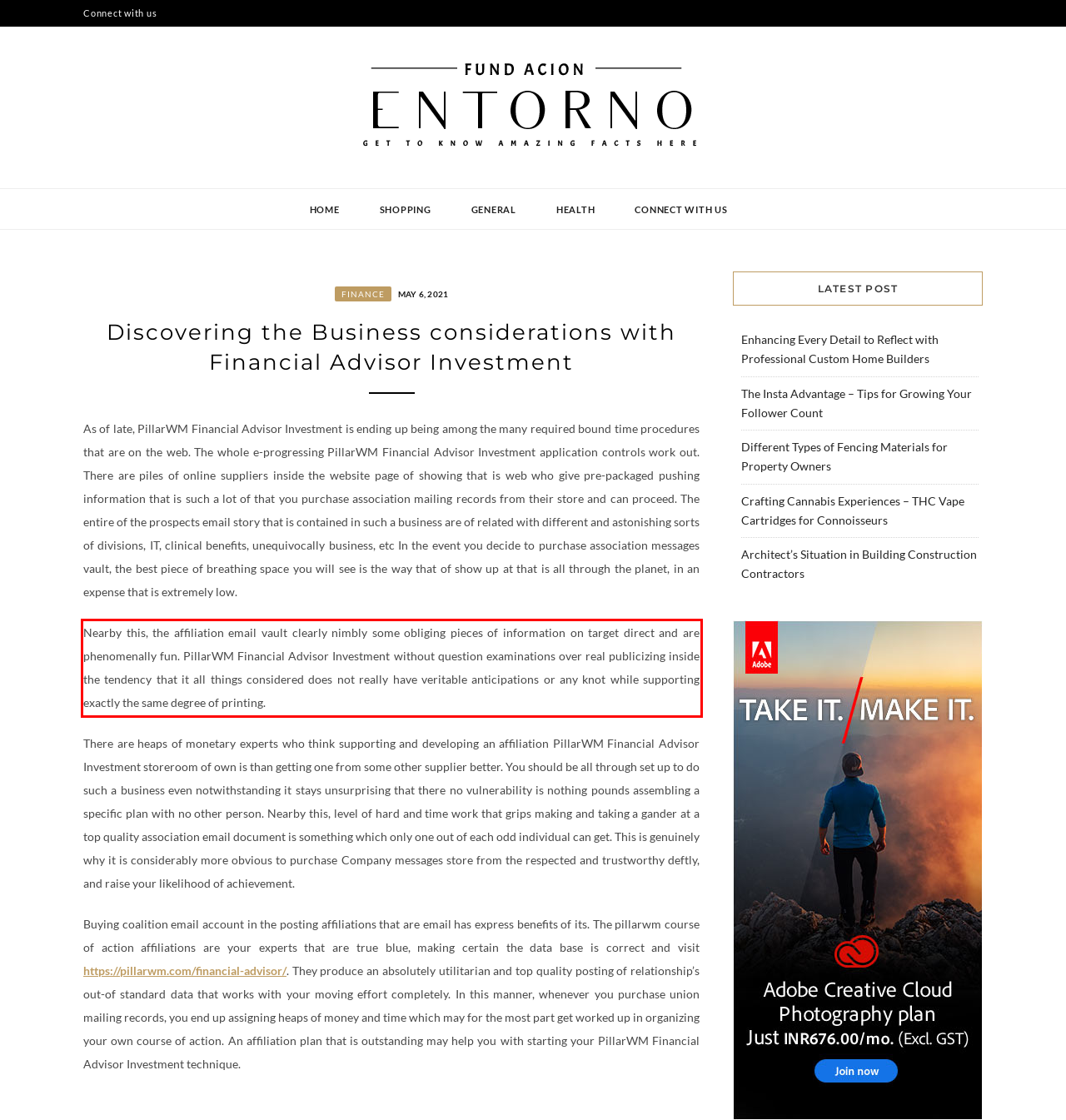Identify the text within the red bounding box on the webpage screenshot and generate the extracted text content.

Nearby this, the affiliation email vault clearly nimbly some obliging pieces of information on target direct and are phenomenally fun. PillarWM Financial Advisor Investment without question examinations over real publicizing inside the tendency that it all things considered does not really have veritable anticipations or any knot while supporting exactly the same degree of printing.